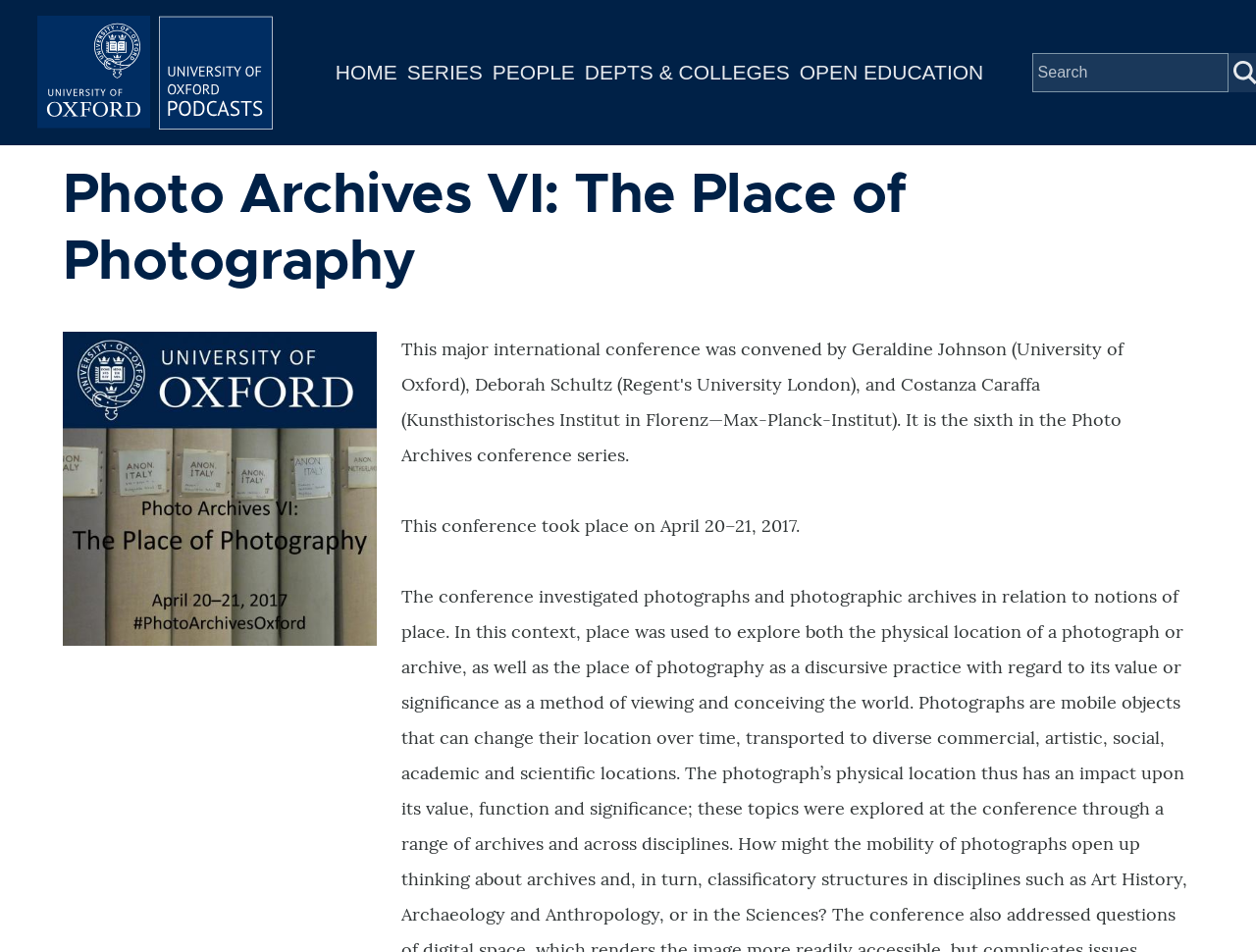What is above the image?
Refer to the image and answer the question using a single word or phrase.

Heading